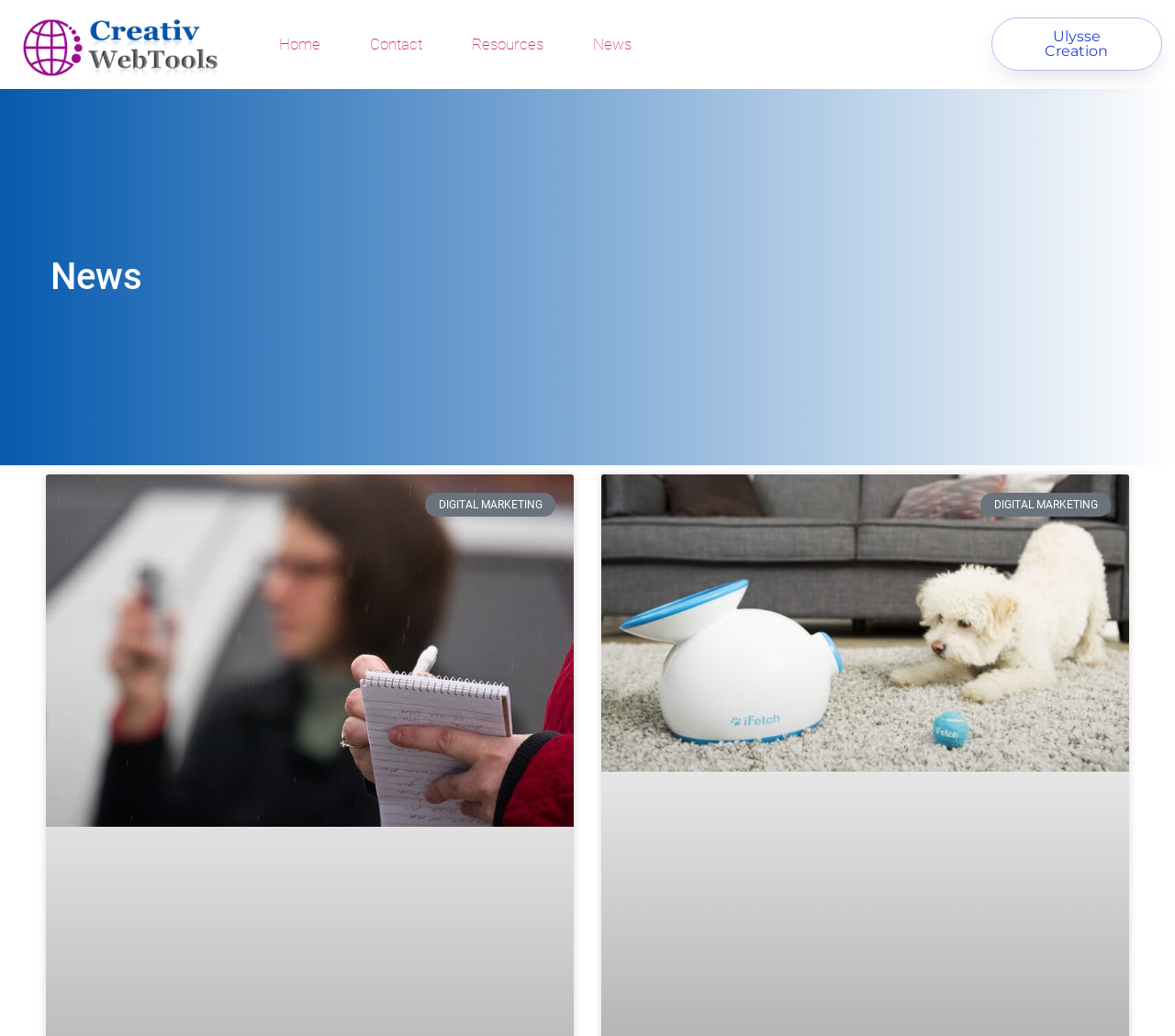Offer an in-depth caption of the entire webpage.

The webpage is titled "News" and appears to be a news or blog page from Creativ Web Tools. At the top left corner, there is a logo of Creativ Web Tools, which is an image with a link to the website's homepage. 

To the right of the logo, there is a navigation menu with four links: "Home", "Contact", "Resources", and "News", which is the current page. 

Below the navigation menu, there is a large heading that reads "News". 

Under the "News" heading, there are two news articles or blog posts. The first article is titled "PR Reps: How To Turn Your Blog Into Free Press" and features an image from ultraviolet, a digital marketing agency for the design industry. Below the image, there is a text "DIGITAL MARKETING". 

The second article is titled "Holiday Gift Guide: Our Ultra Good Picks from At Home Saunas to Natural Stone Accessories" and also features an image from ultraviolet. Below the image, there is another text "DIGITAL MARKETING". 

At the top right corner, there is a link to "Ulysse Creation".